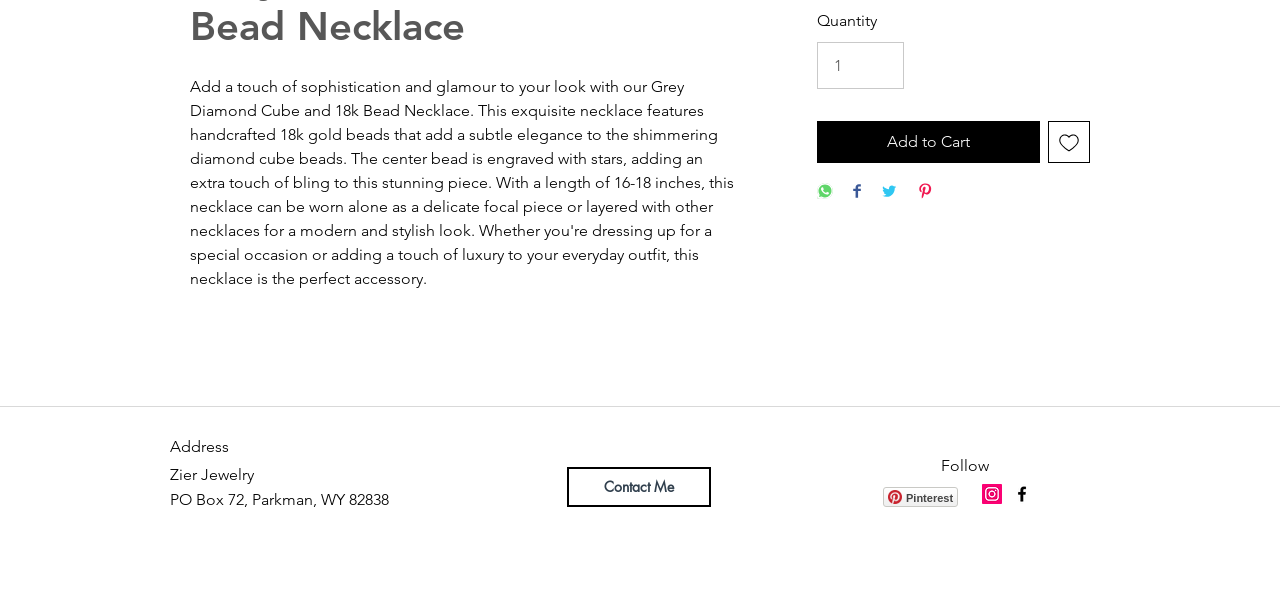Determine the bounding box coordinates of the element's region needed to click to follow the instruction: "view Current Issue". Provide these coordinates as four float numbers between 0 and 1, formatted as [left, top, right, bottom].

None